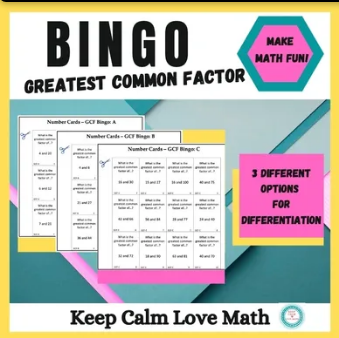Please give a concise answer to this question using a single word or phrase: 
What is the message highlighted in bold, colorful graphics?

Make Math Fun!